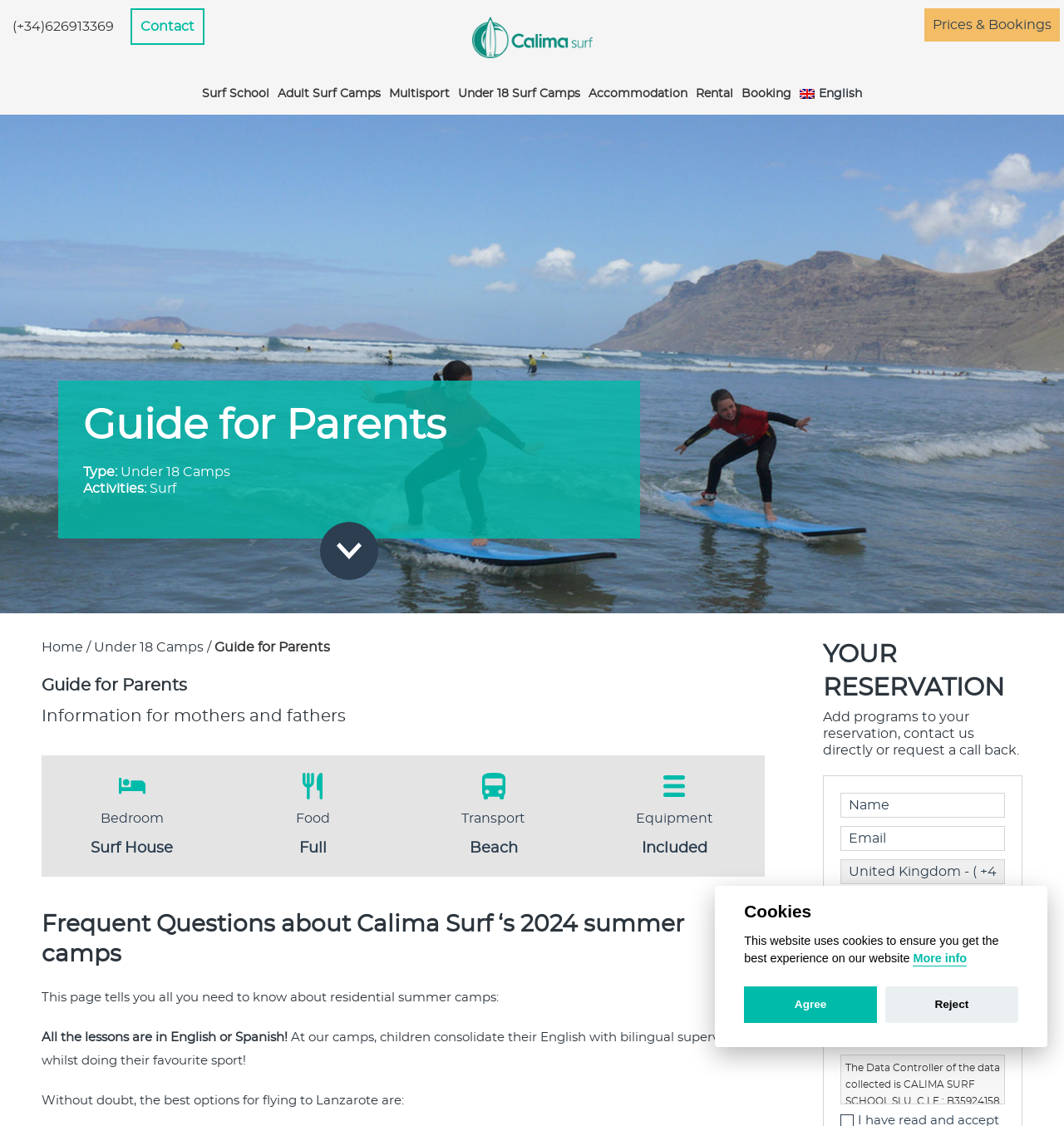What is the purpose of the 'Cookies' dialog?
With the help of the image, please provide a detailed response to the question.

The 'Cookies' dialog contains a heading 'Cookies' and a text 'This website uses cookies to ensure you get the best experience on our website', which suggests that its purpose is to inform users about the website's cookie usage.